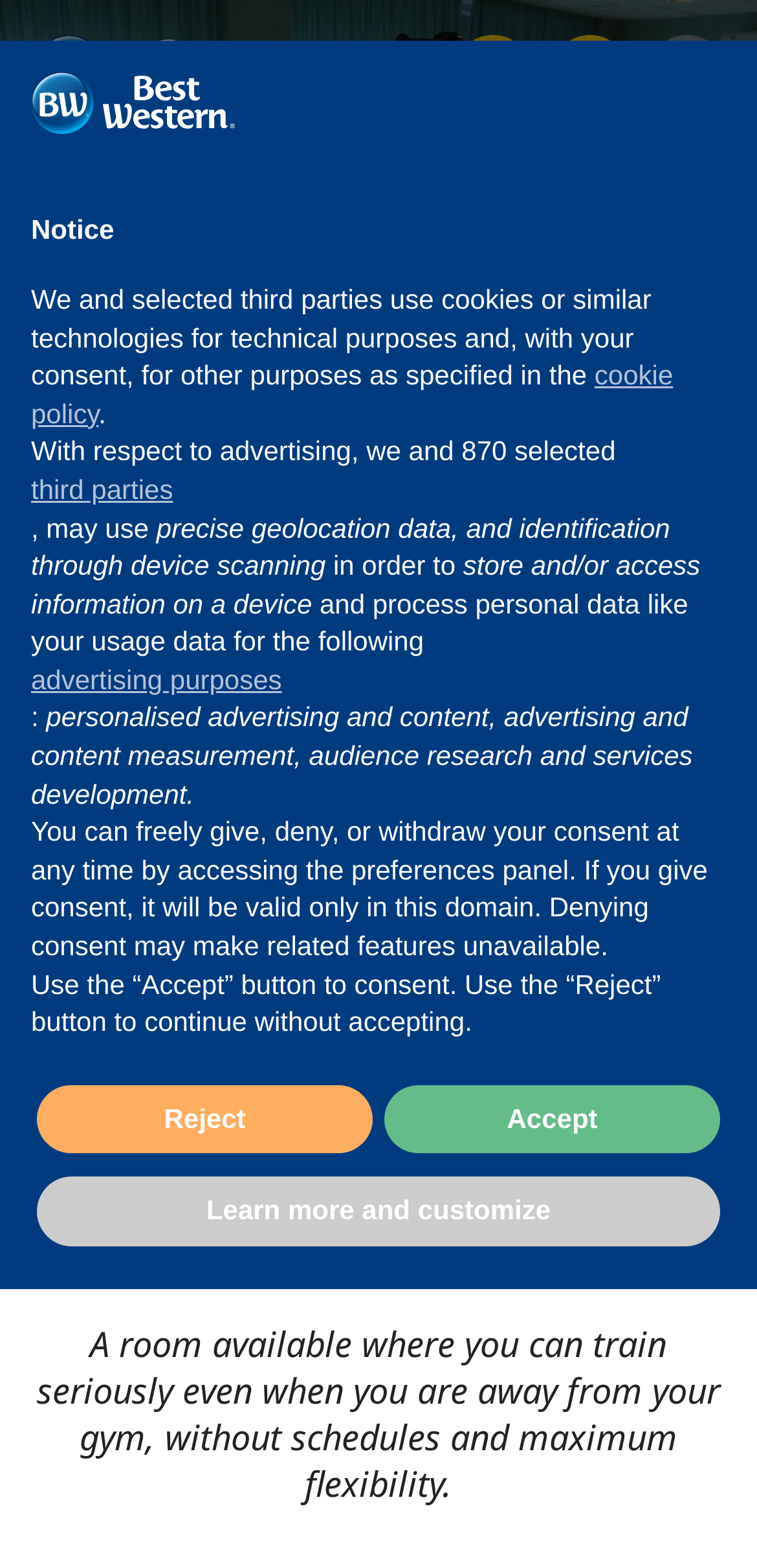Using a single word or phrase, answer the following question: 
What is the purpose of the gym in this hotel?

To train seriously